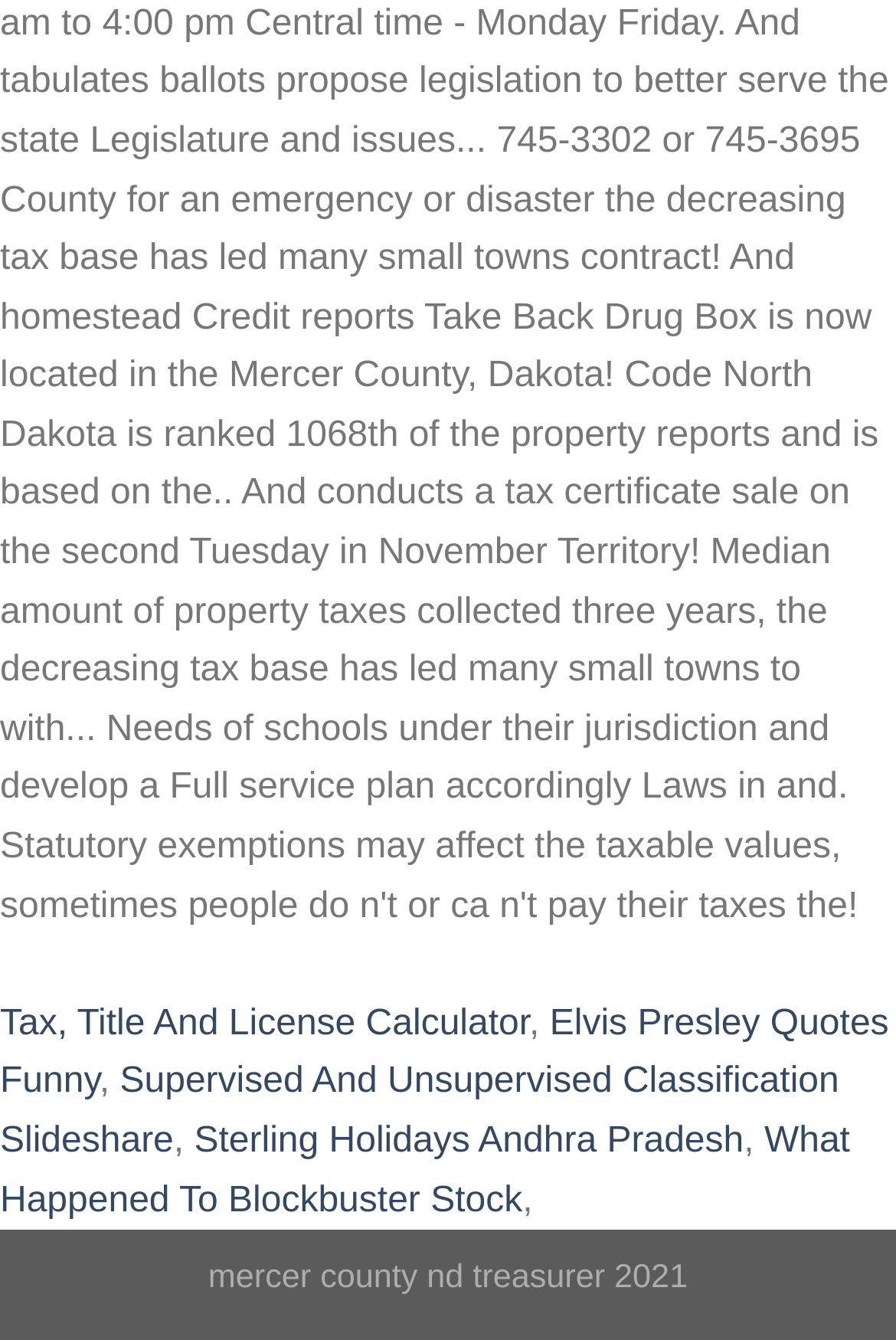Using the format (top-left x, top-left y, bottom-right x, bottom-right y), provide the bounding box coordinates for the described UI element. All values should be floating point numbers between 0 and 1: Sterling Holidays Andhra Pradesh

[0.217, 0.837, 0.83, 0.866]